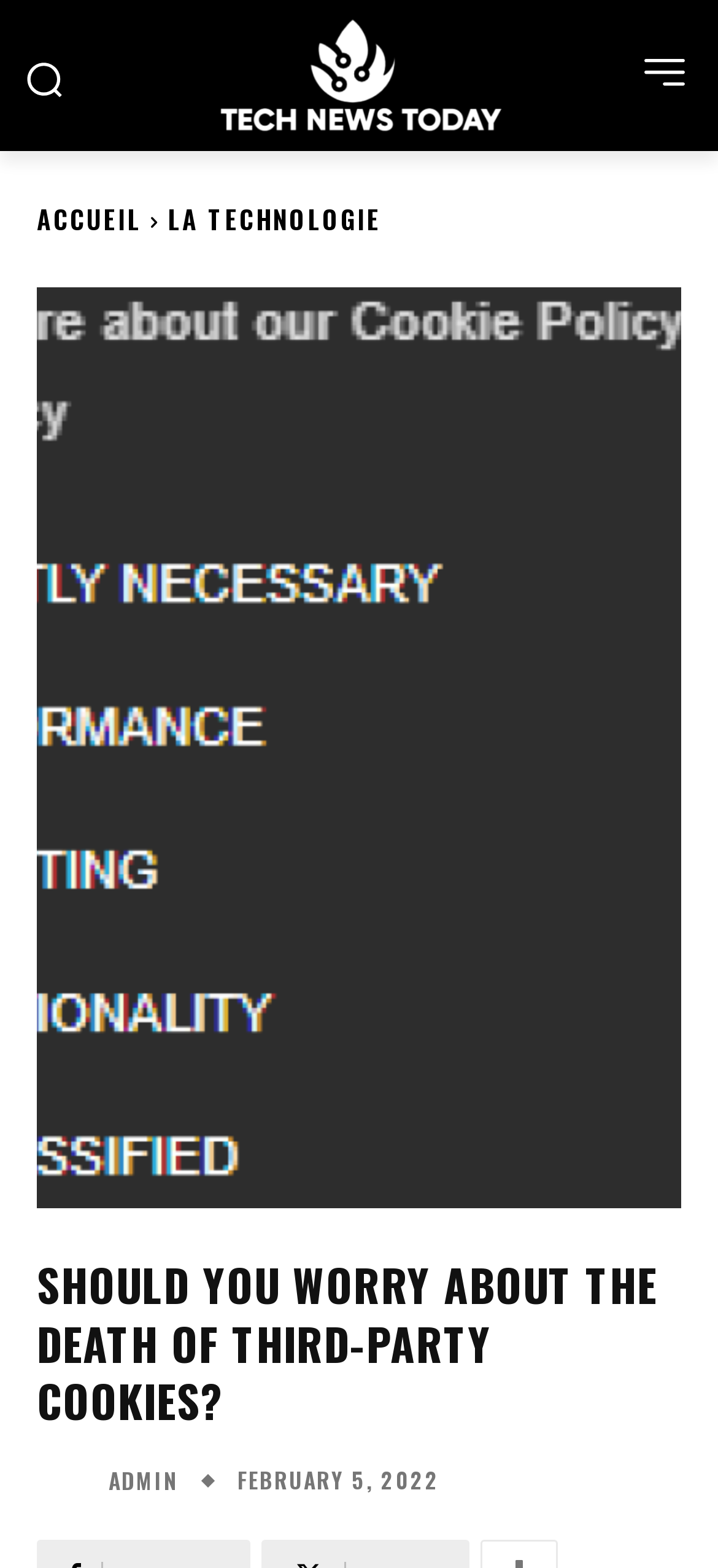Based on the visual content of the image, answer the question thoroughly: What is the category of the article?

I determined the category of the article by examining the link element with the text 'LA TECHNOLOGIE'. This link is located in the top navigation bar, suggesting that the article belongs to the TECHNOLOGIE category.